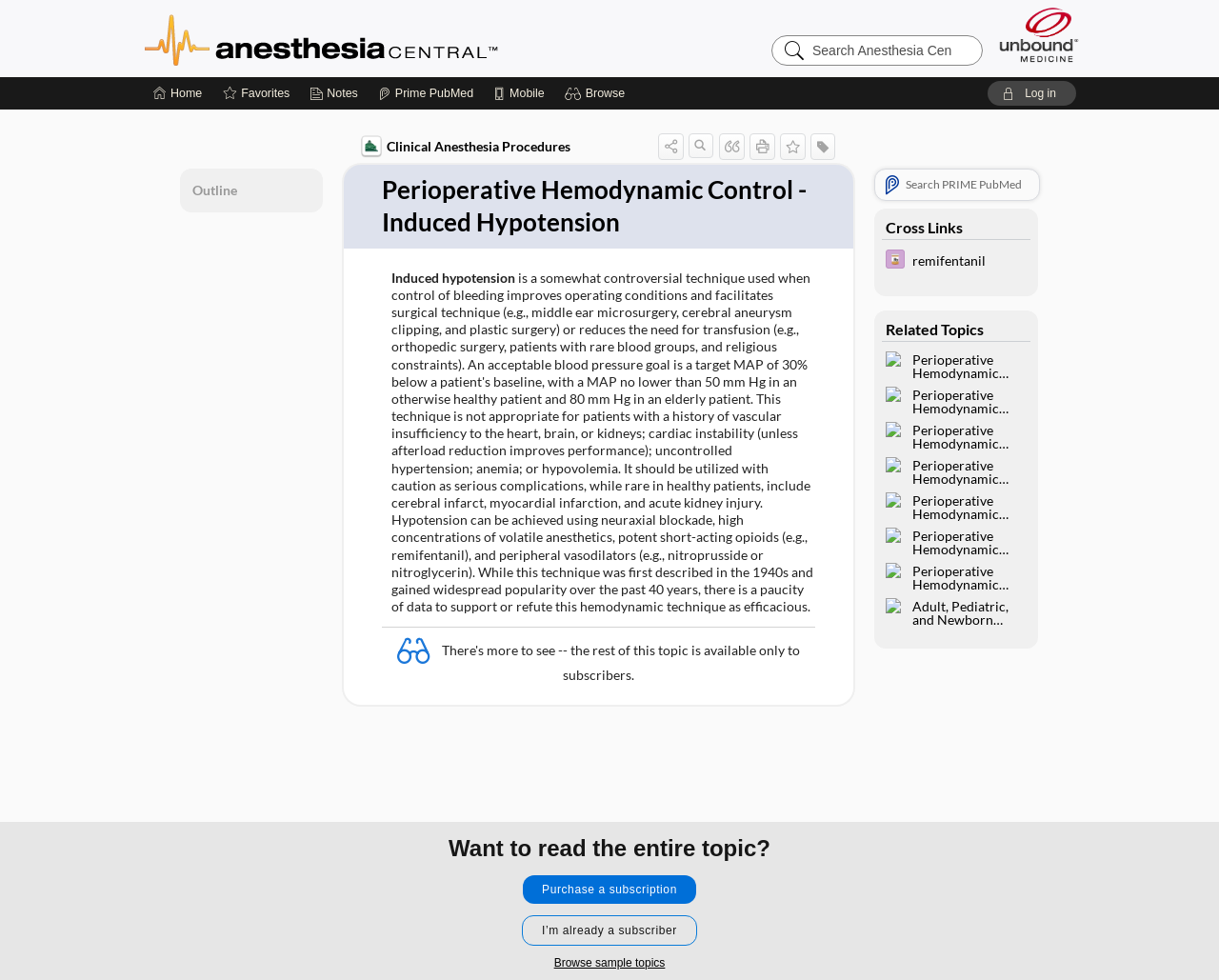Can you show the bounding box coordinates of the region to click on to complete the task described in the instruction: "Browse sample topics"?

[0.454, 0.976, 0.546, 0.989]